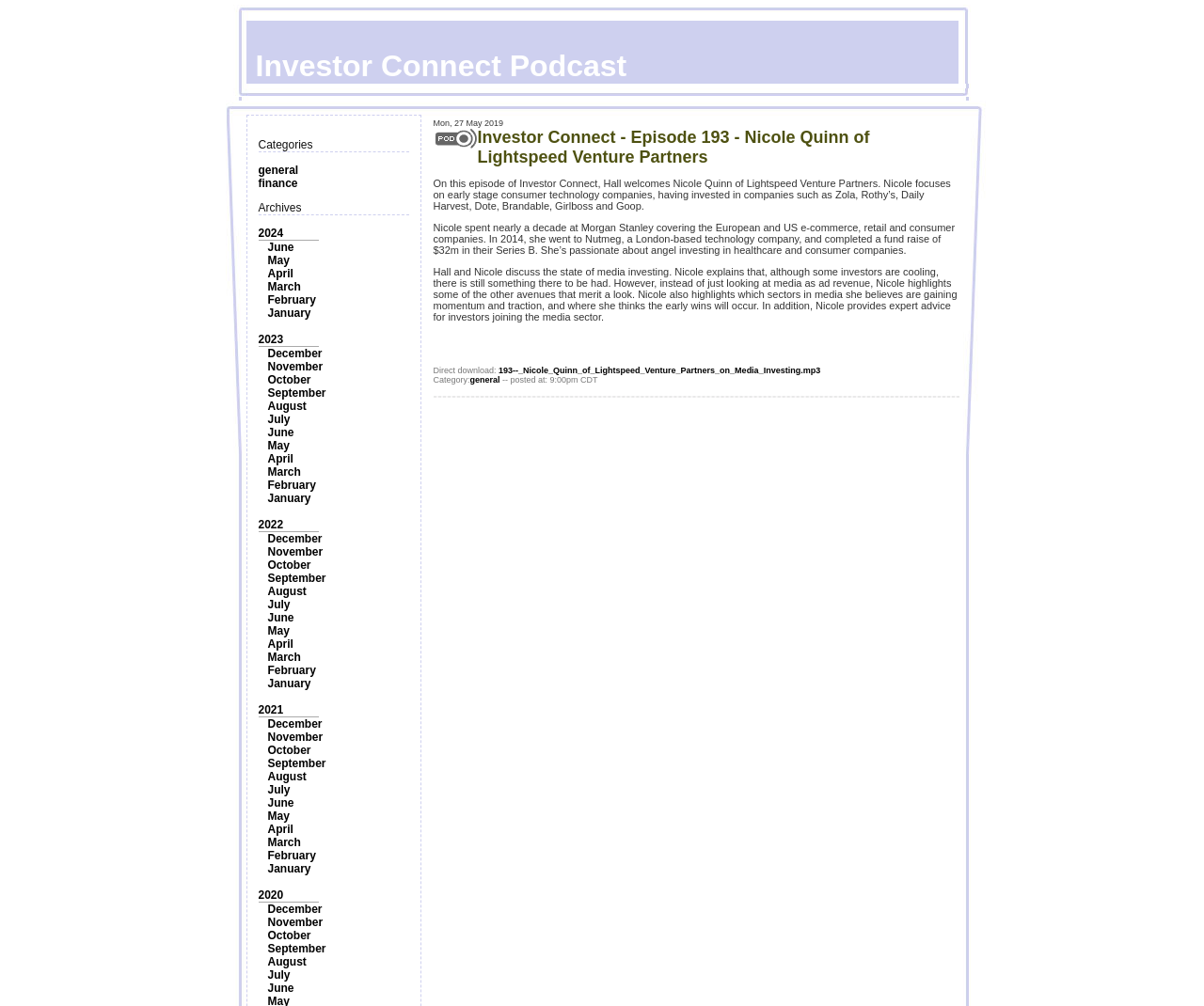What is the title of this podcast episode? Refer to the image and provide a one-word or short phrase answer.

Investor Connect - Episode 193 - Nicole Quinn of Lightspeed Venture Partners